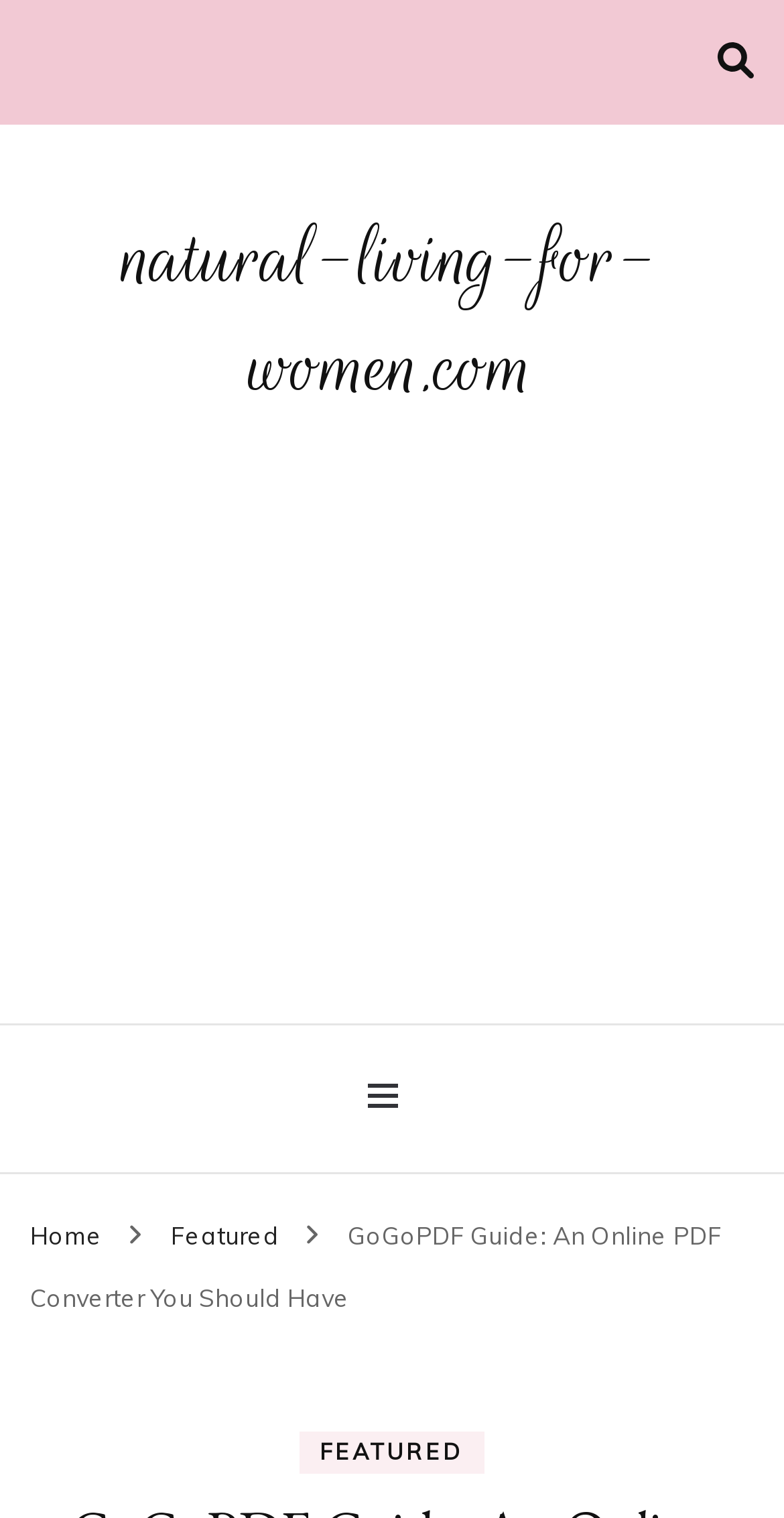Given the element description aria-label="search toggle", specify the bounding box coordinates of the corresponding UI element in the format (top-left x, top-left y, bottom-right x, bottom-right y). All values must be between 0 and 1.

[0.915, 0.028, 0.962, 0.053]